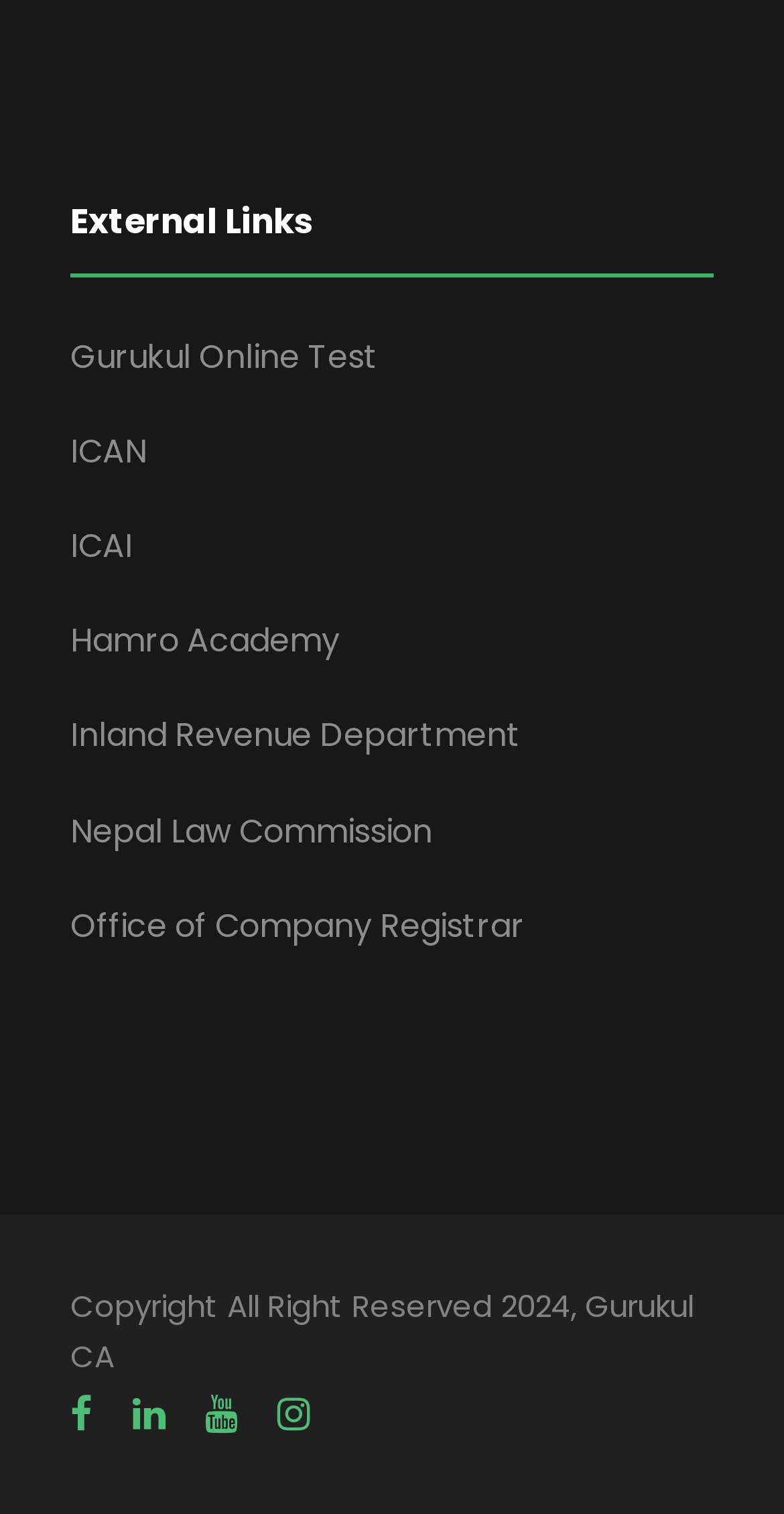Find the bounding box coordinates of the element to click in order to complete this instruction: "Click on Gurukul Online Test link". The bounding box coordinates must be four float numbers between 0 and 1, denoted as [left, top, right, bottom].

[0.09, 0.22, 0.482, 0.25]